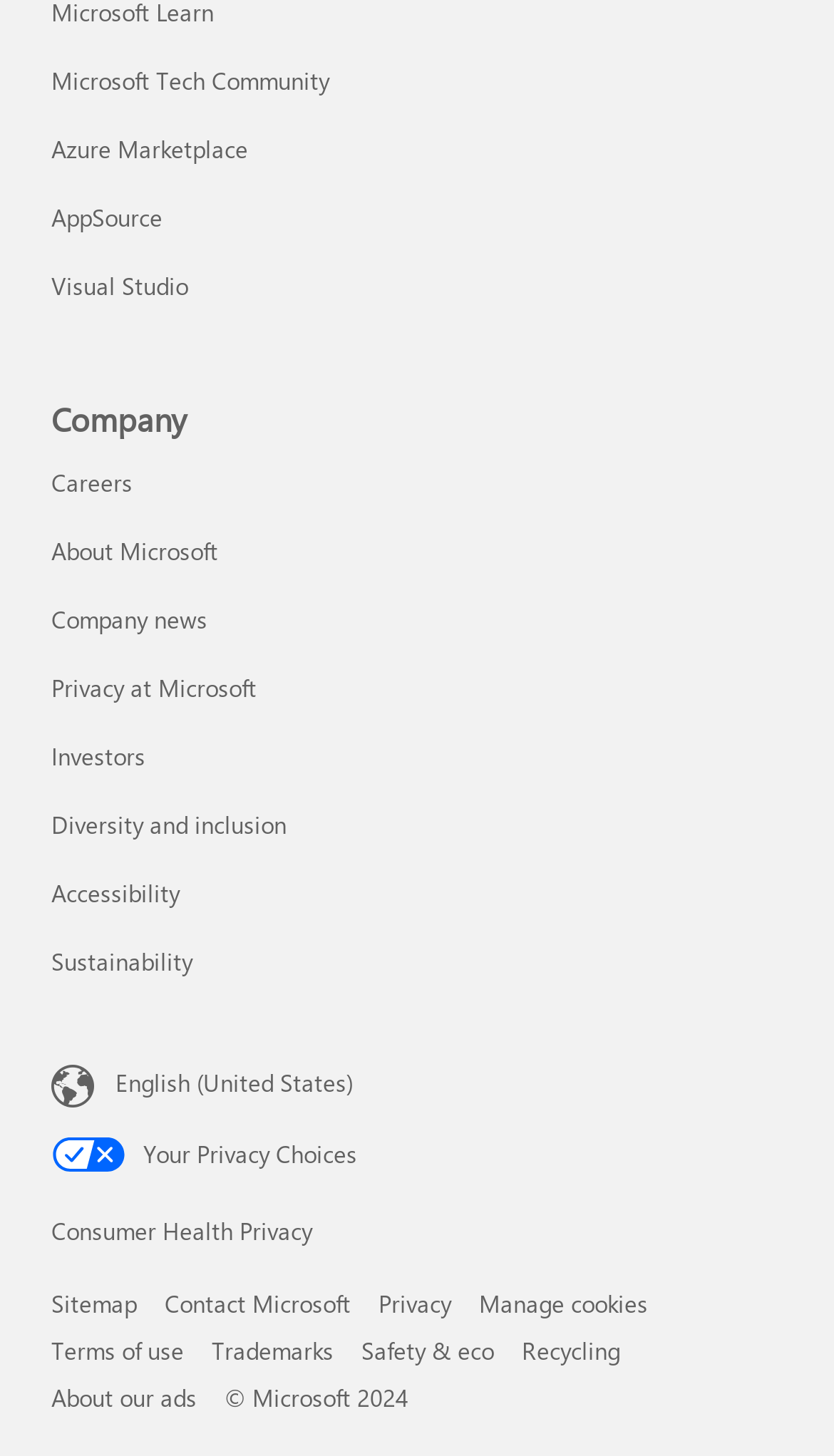Locate the bounding box coordinates of the clickable region to complete the following instruction: "Select a different language."

[0.062, 0.729, 0.938, 0.764]